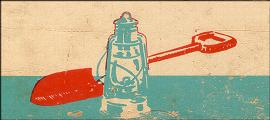Provide a brief response to the question below using one word or phrase:
What is the name of the book series depicted in the illustration?

Sugar Creek Gang